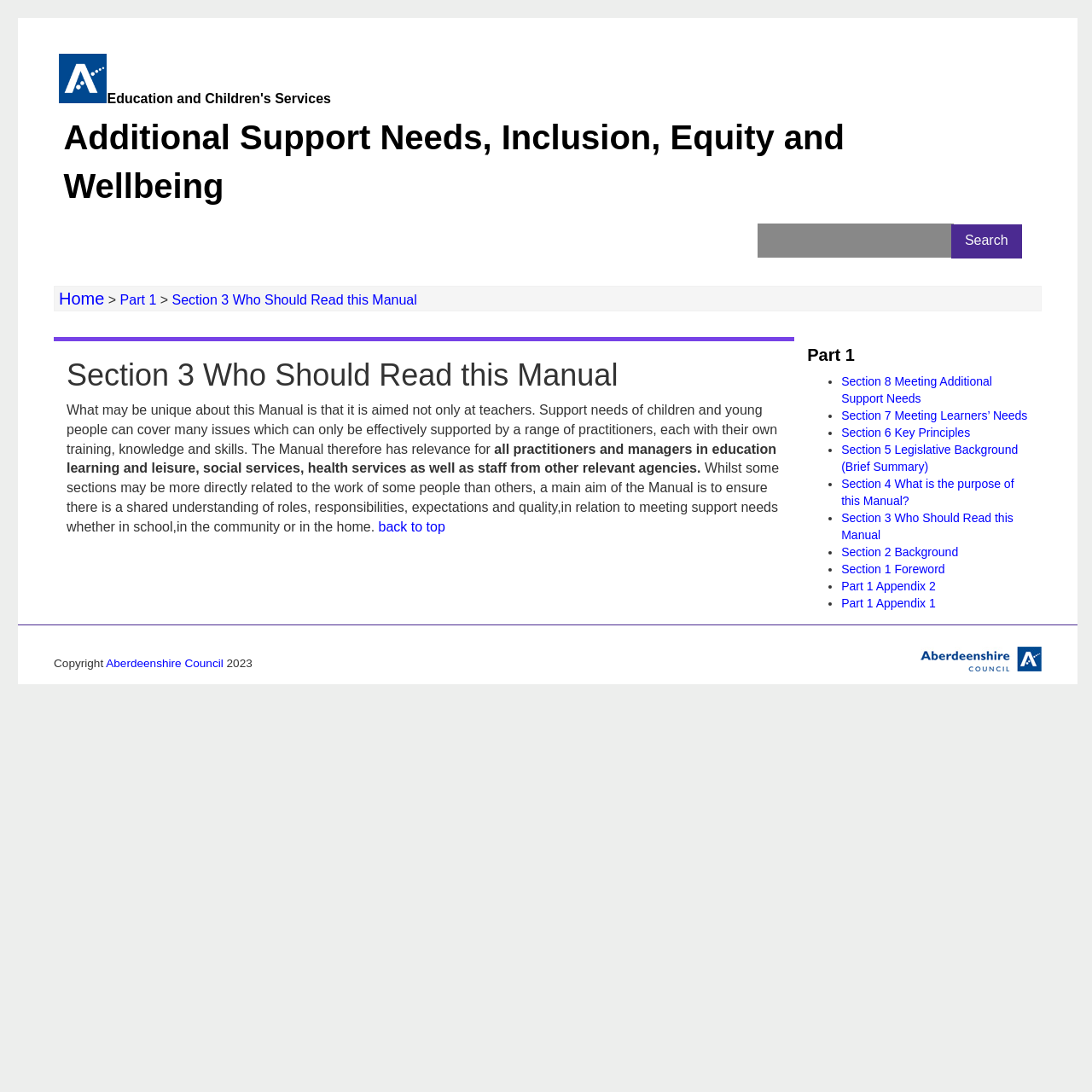Please examine the image and answer the question with a detailed explanation:
What is the organization responsible for this webpage?

The organization responsible for this webpage can be found at the bottom of the webpage, where it is stated 'Copyright 2023 Aberdeenshire Council'. This suggests that Aberdeenshire Council is the organization responsible for this webpage.